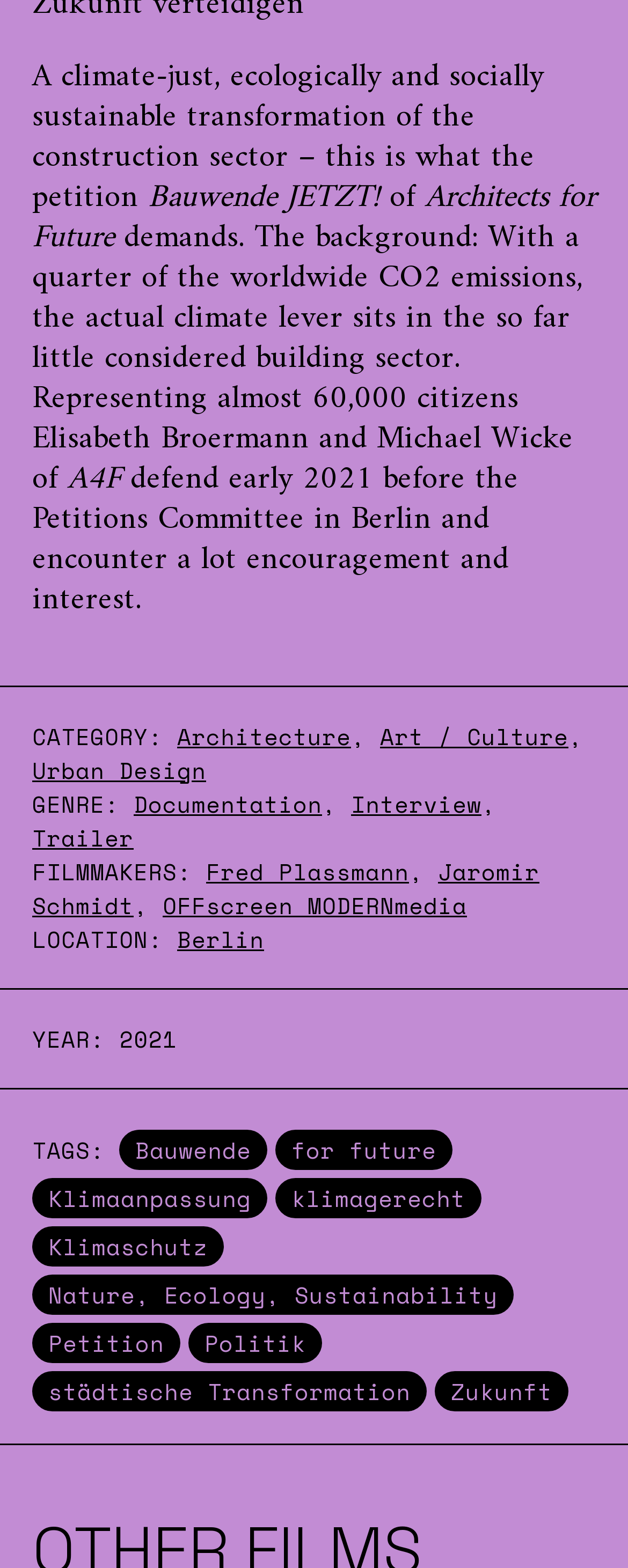What is the main topic of the petition?
With the help of the image, please provide a detailed response to the question.

The main topic of the petition can be inferred from the first StaticText element 'A climate-just, ecologically and socially sustainable transformation of the construction sector – this is what the petition' which suggests that the petition is about a climate-just transformation of the construction sector.